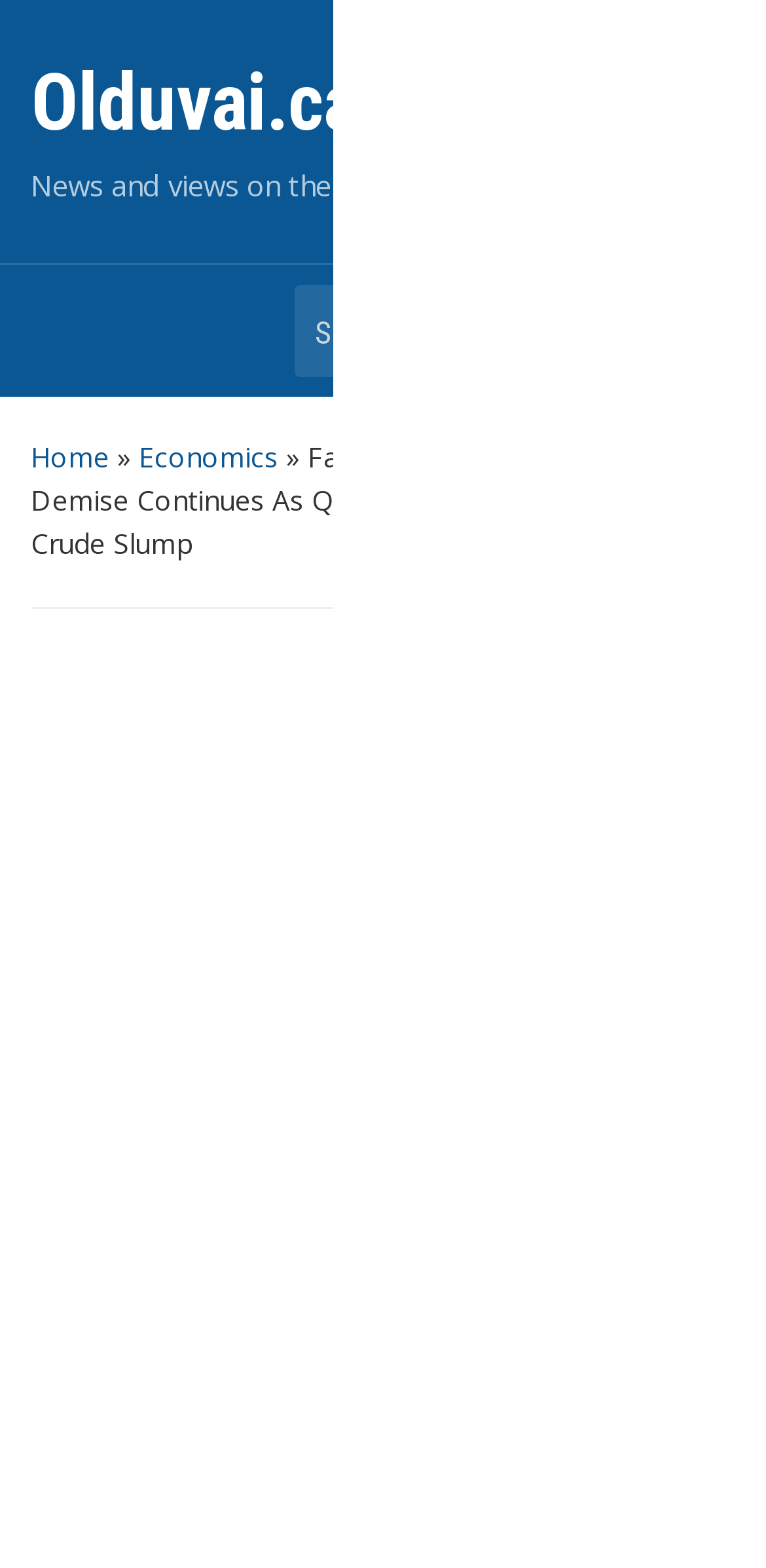Determine the bounding box coordinates of the clickable element to achieve the following action: 'contact us'. Provide the coordinates as four float values between 0 and 1, formatted as [left, top, right, bottom].

None